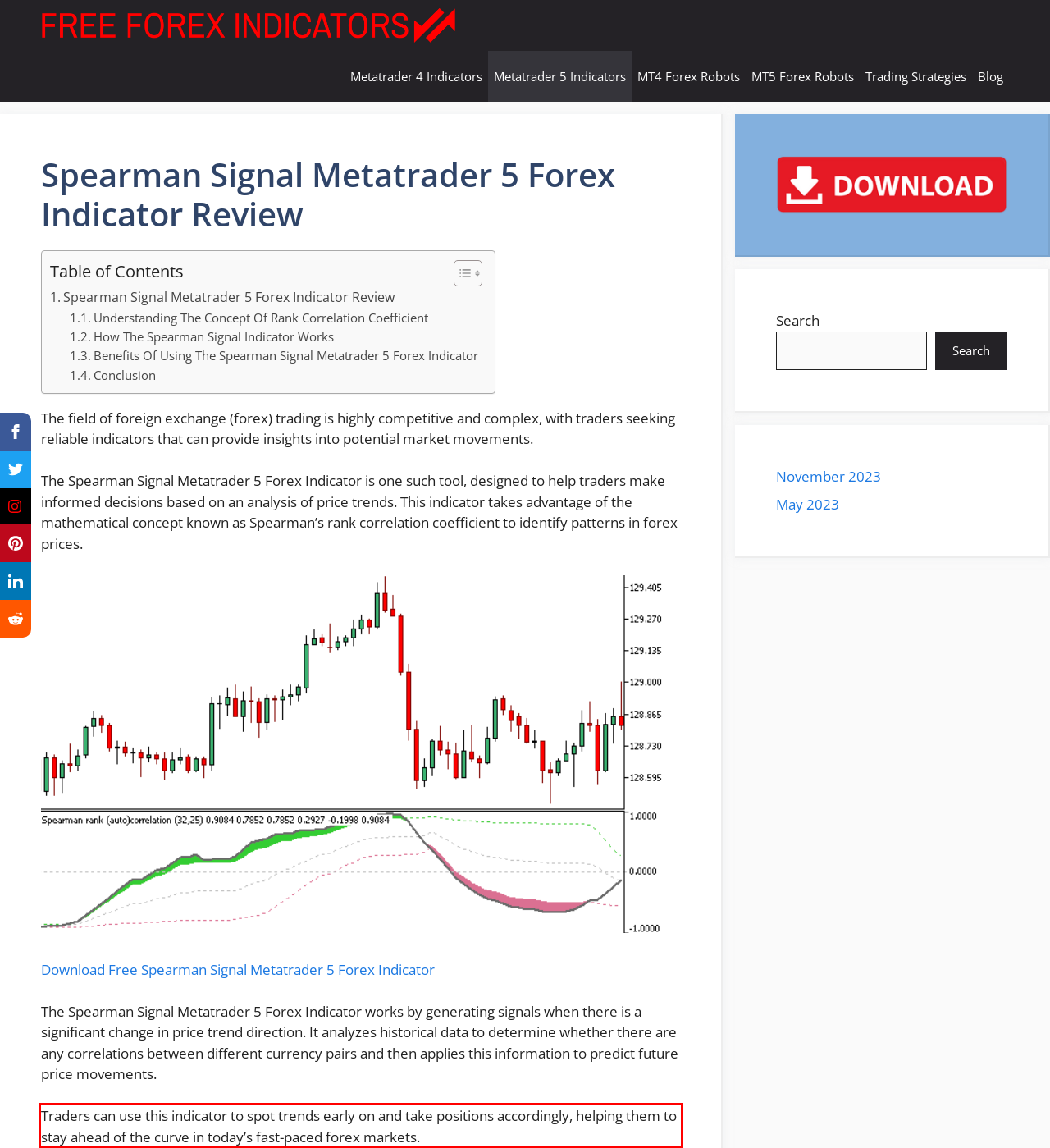The screenshot provided shows a webpage with a red bounding box. Apply OCR to the text within this red bounding box and provide the extracted content.

Traders can use this indicator to spot trends early on and take positions accordingly, helping them to stay ahead of the curve in today’s fast-paced forex markets.